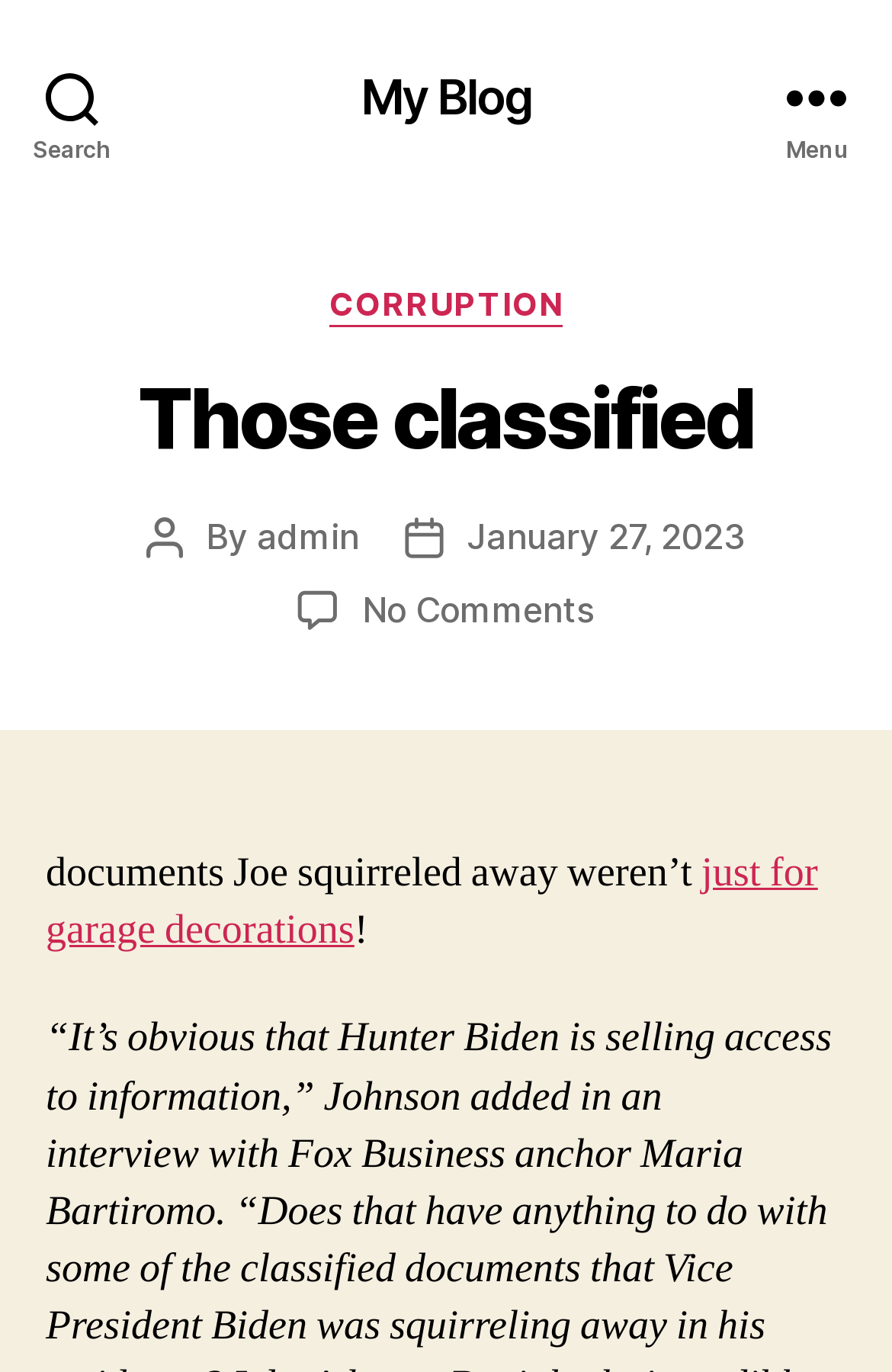Please provide a detailed answer to the question below by examining the image:
What is the name of the blog?

The name of the blog can be found in the link element with the text 'My Blog' at the top of the webpage.